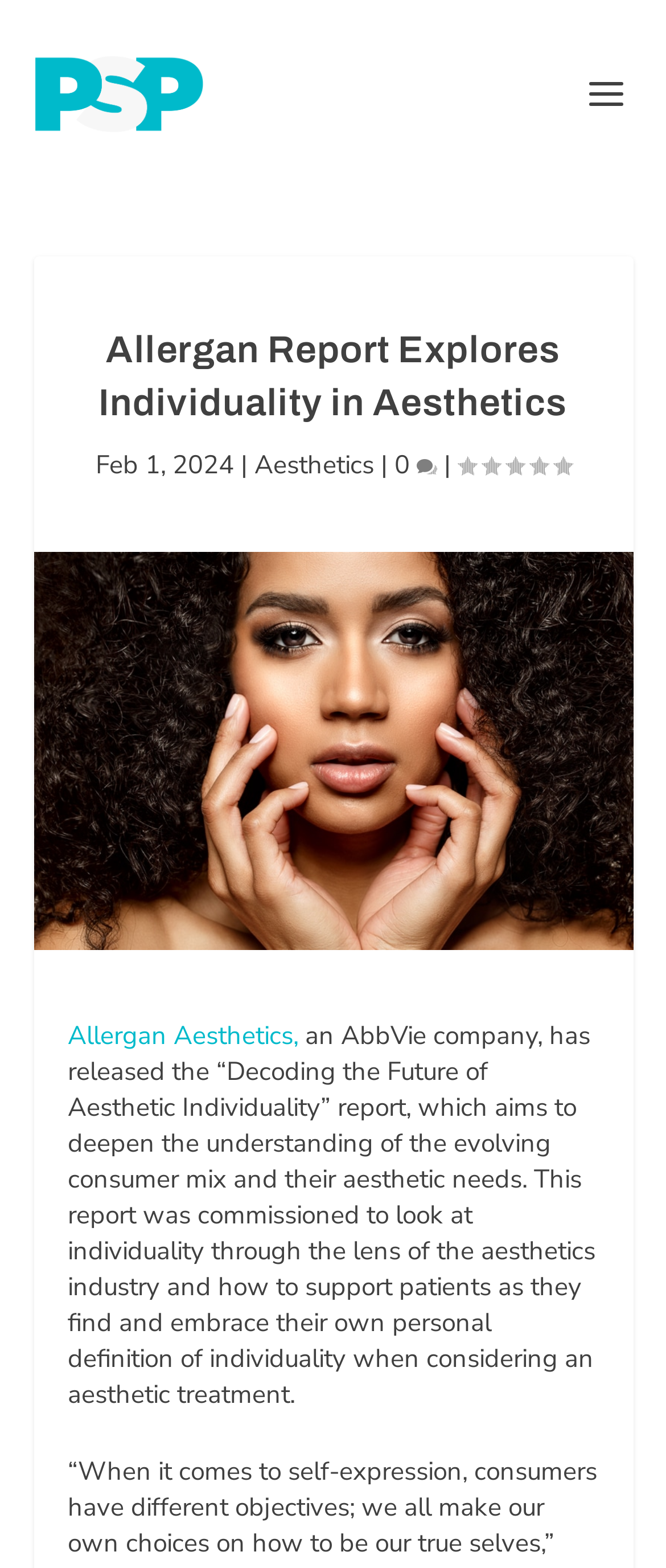Give a one-word or short phrase answer to this question: 
How many comments are there on this article?

0